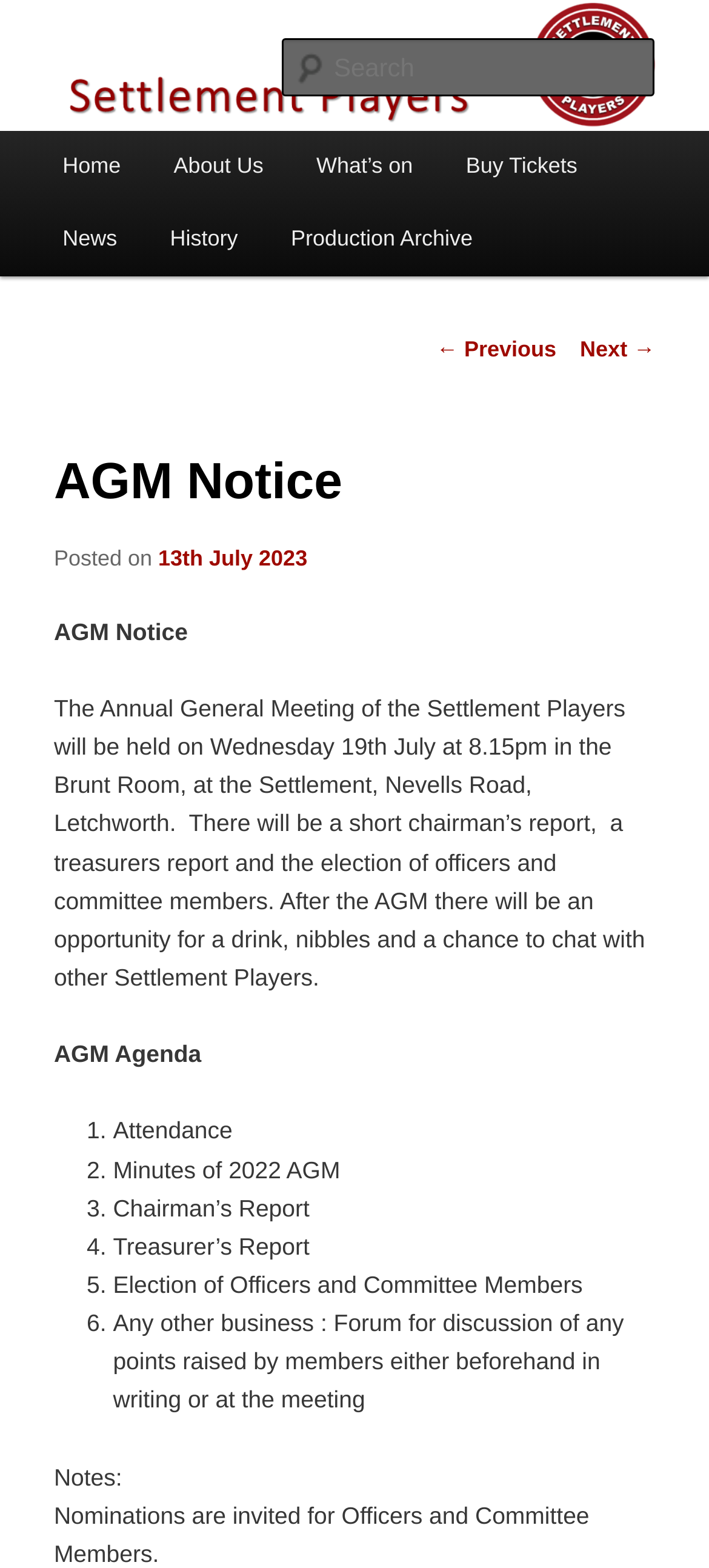Create a detailed summary of the webpage's content and design.

The webpage is about the Settlement Players, a theatre group in Letchworth Garden City, Hertfordshire. At the top, there is a link to skip to the primary content and a heading with the group's name. Below this, there is a link to the group's website and an image with the same name.

On the left side, there is a search box and a main menu with links to various pages, including Home, About Us, What's on, Buy Tickets, News, History, and Production Archive. Below the main menu, there are links to navigate to previous and next pages.

The main content of the page is about the Annual General Meeting (AGM) of the Settlement Players. The meeting will be held on Wednesday, 19th July at 8:15 pm in the Brunt Room at the Settlement, Nevells Road, Letchworth. The page provides details about the meeting, including a short chairman's report, a treasurer's report, and the election of officers and committee members. After the AGM, there will be an opportunity for a drink, nibbles, and a chance to chat with other Settlement Players.

The AGM agenda is listed below, with six points, including attendance, minutes of the 2022 AGM, chairman's report, treasurer's report, election of officers and committee members, and any other business. There is also a note about nominations being invited for officers and committee members.